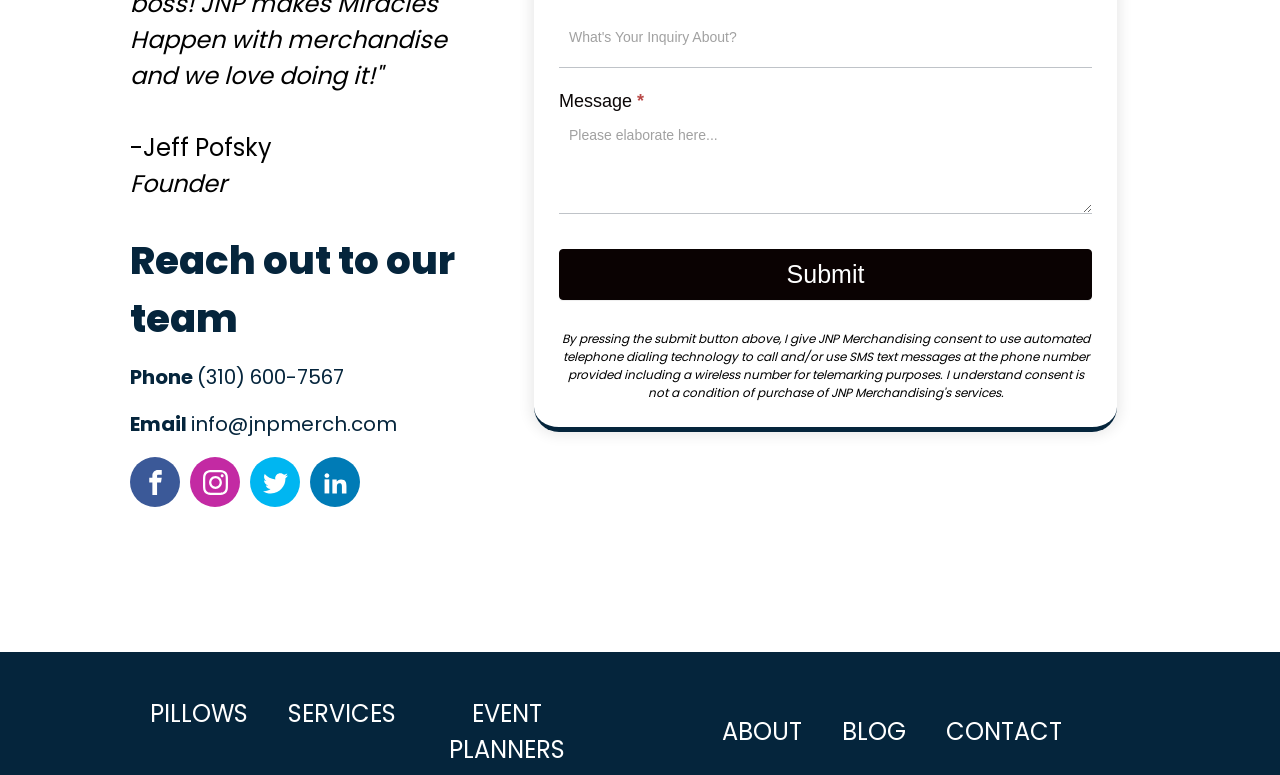Please provide the bounding box coordinates for the UI element as described: "Email info@jnpmerch.com". The coordinates must be four floats between 0 and 1, represented as [left, top, right, bottom].

[0.102, 0.528, 0.31, 0.567]